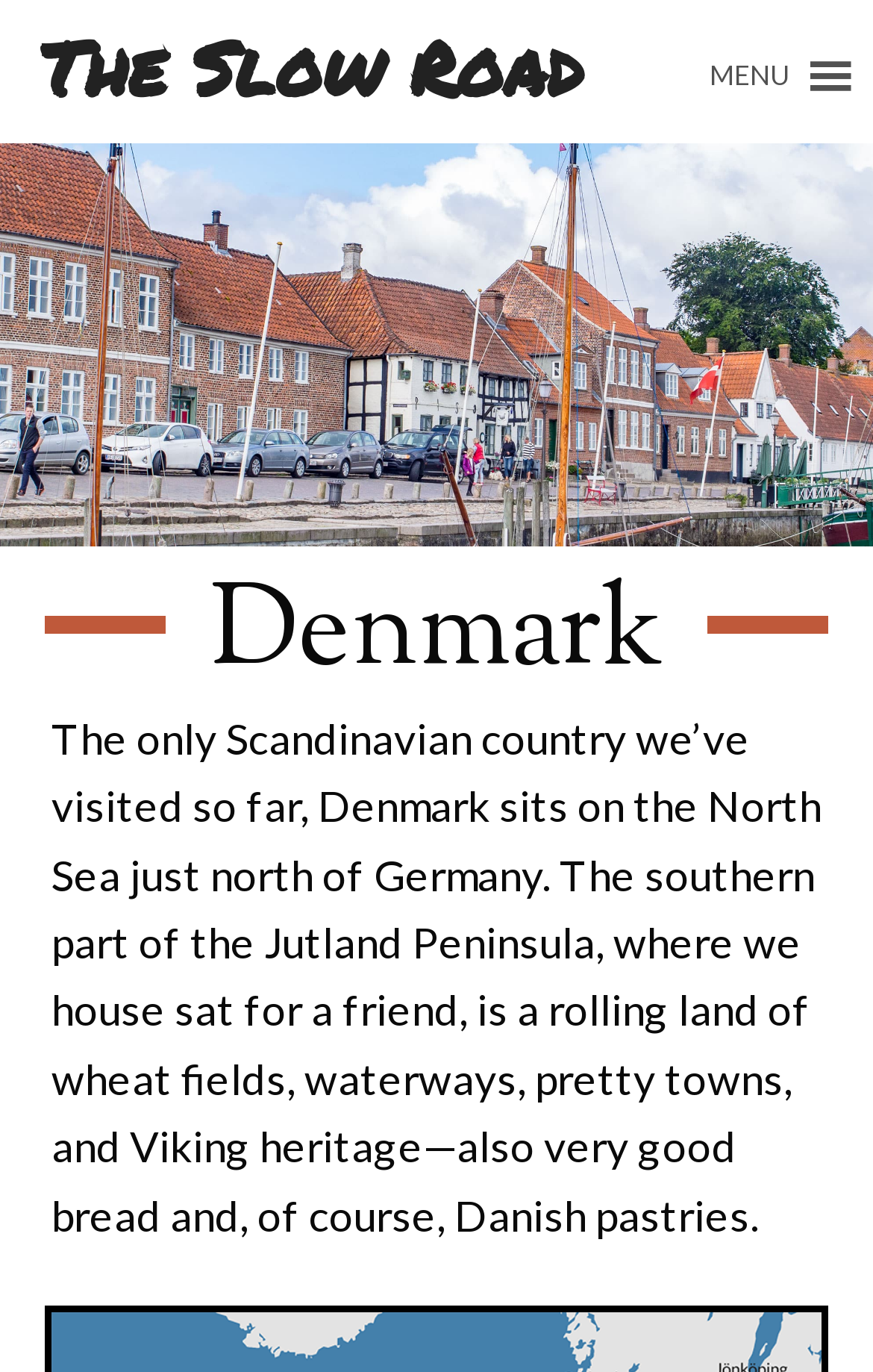Please determine the bounding box coordinates, formatted as (top-left x, top-left y, bottom-right x, bottom-right y), with all values as floating point numbers between 0 and 1. Identify the bounding box of the region described as: MENUMENU

[0.813, 0.007, 0.905, 0.104]